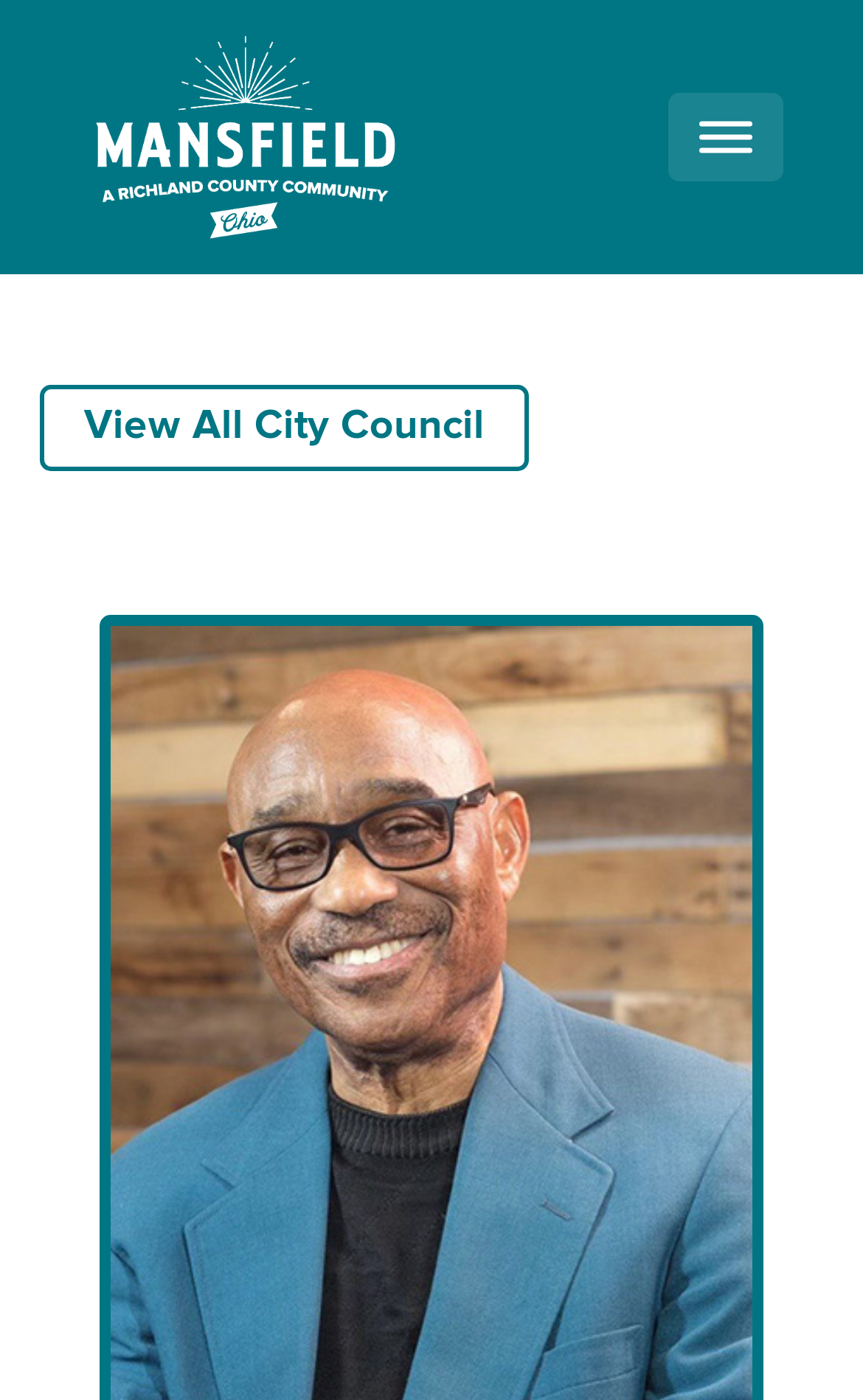Using the provided description: "aria-label="Menu Toggle"", find the bounding box coordinates of the corresponding UI element. The output should be four float numbers between 0 and 1, in the format [left, top, right, bottom].

[0.81, 0.086, 0.872, 0.109]